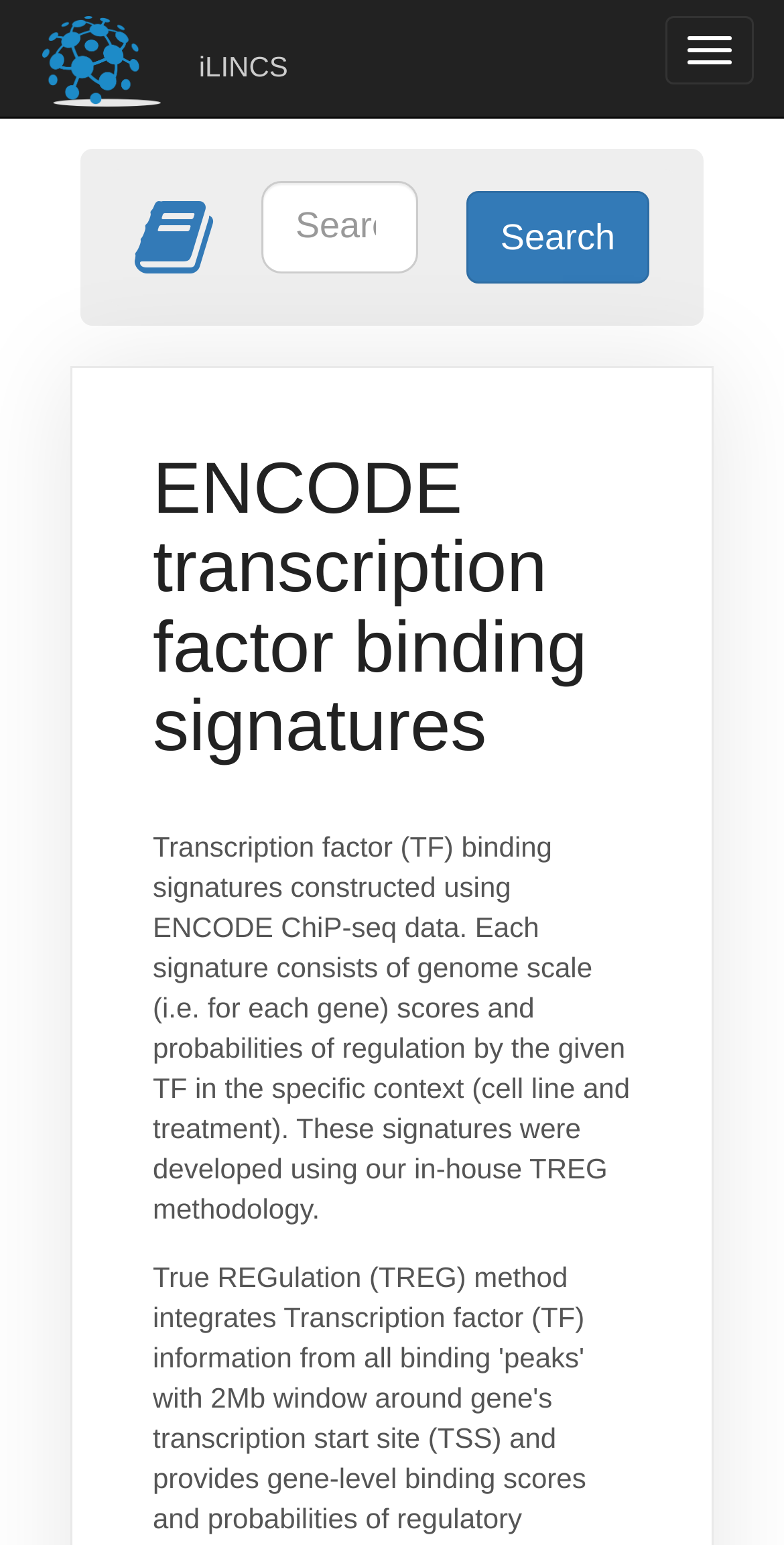Using the information in the image, give a detailed answer to the following question: What type of data is used to construct transcription factor binding signatures?

According to the webpage, transcription factor binding signatures are constructed using ENCODE ChiP-seq data, which is mentioned in the description of the transcription factor binding signatures.